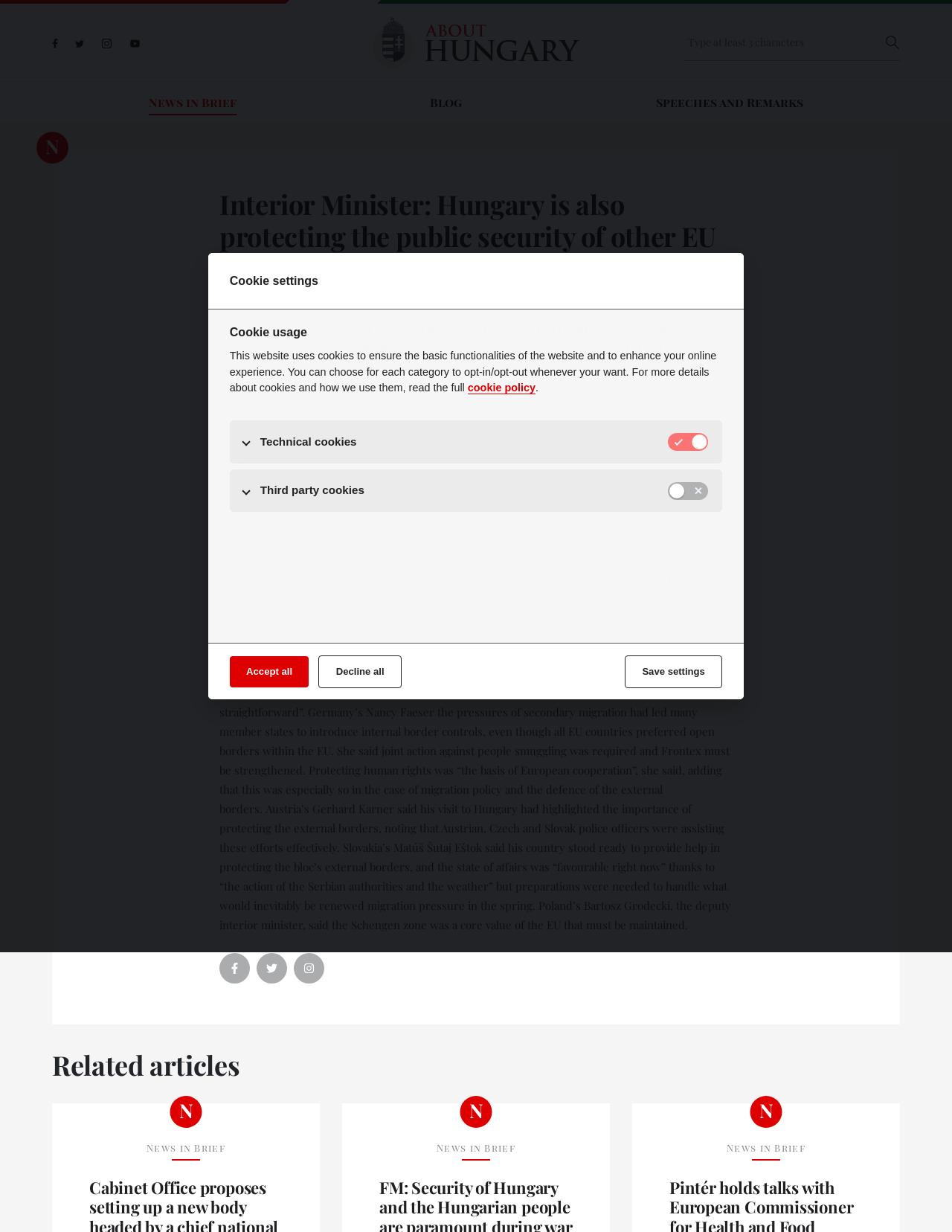Please identify the bounding box coordinates of the area that needs to be clicked to follow this instruction: "Click on the 'Facebook' link".

None